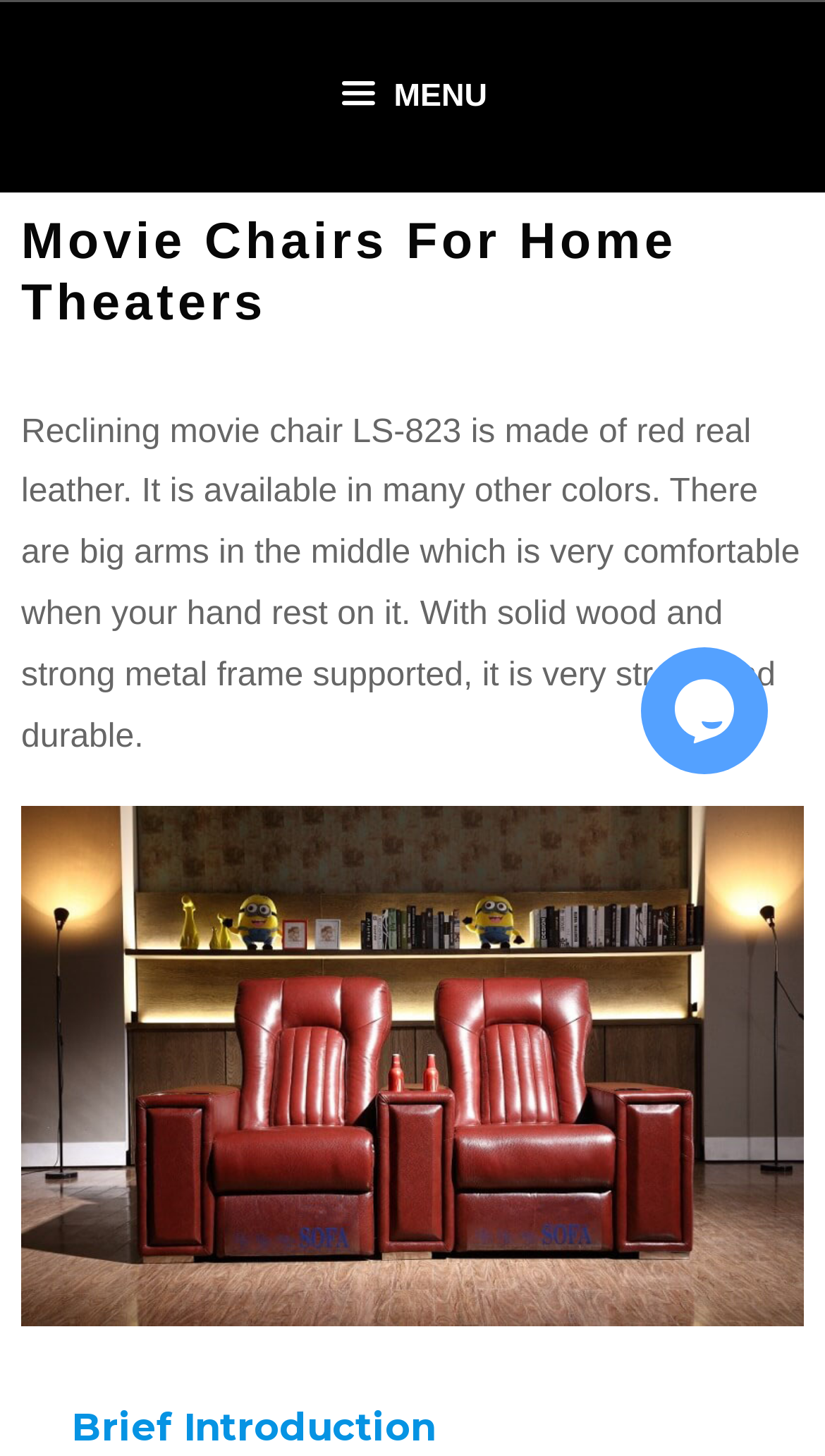What is the material of the LS-823 chair?
Refer to the image and respond with a one-word or short-phrase answer.

Red real leather